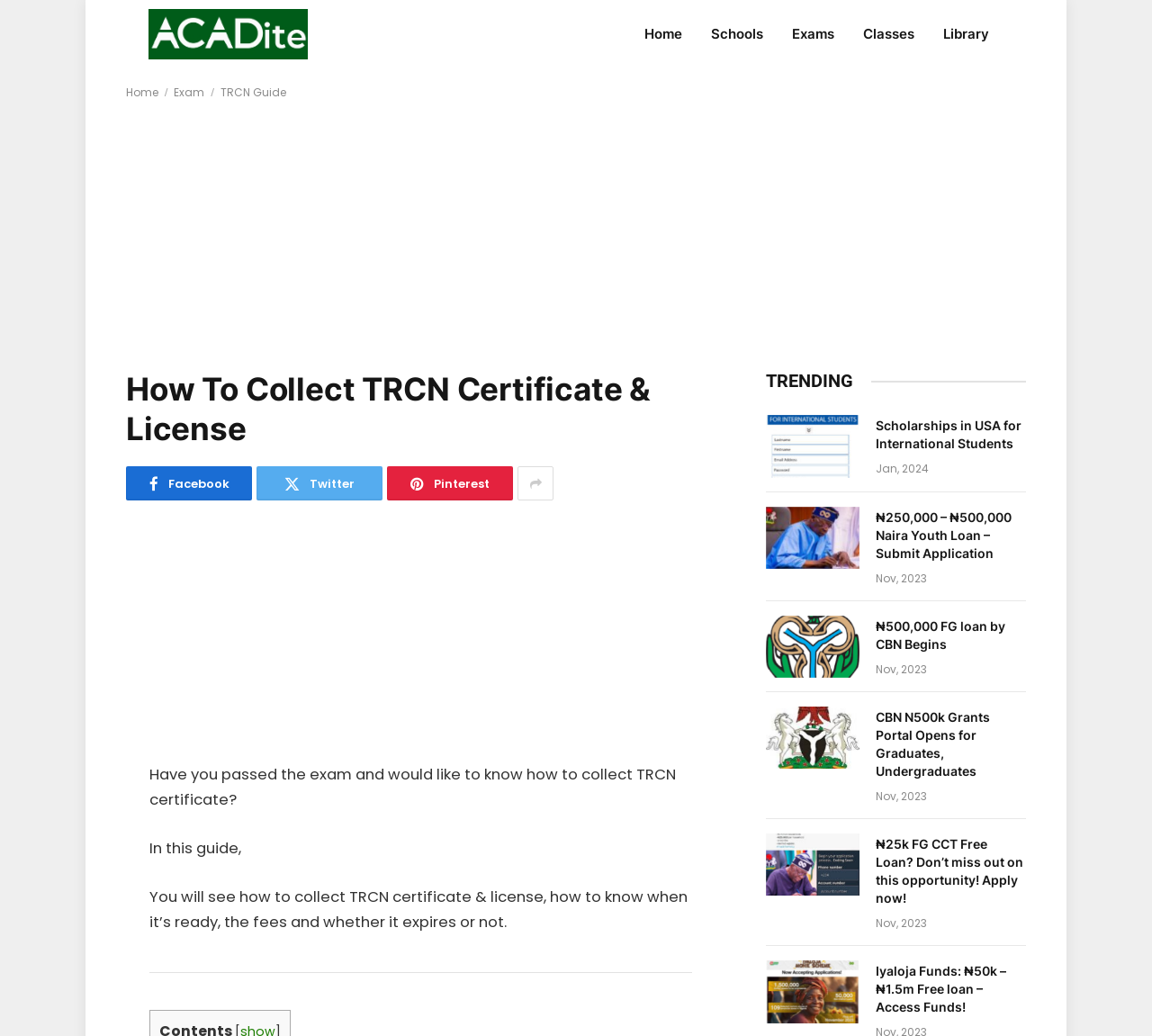Please give a short response to the question using one word or a phrase:
What is the date of the last article?

Nov, 2023